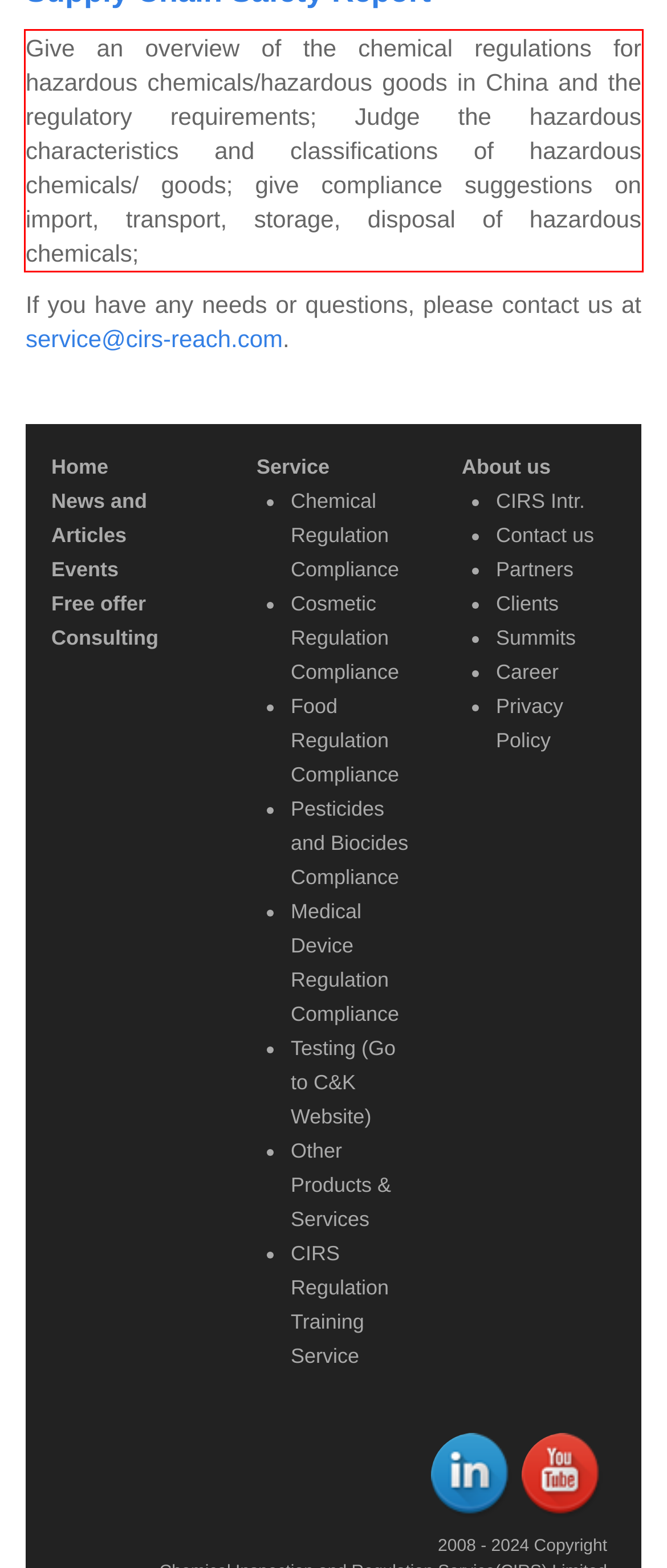Please identify the text within the red rectangular bounding box in the provided webpage screenshot.

Give an overview of the chemical regulations for hazardous chemicals/hazardous goods in China and the regulatory requirements; Judge the hazardous characteristics and classifications of hazardous chemicals/ goods; give compliance suggestions on import, transport, storage, disposal of hazardous chemicals;